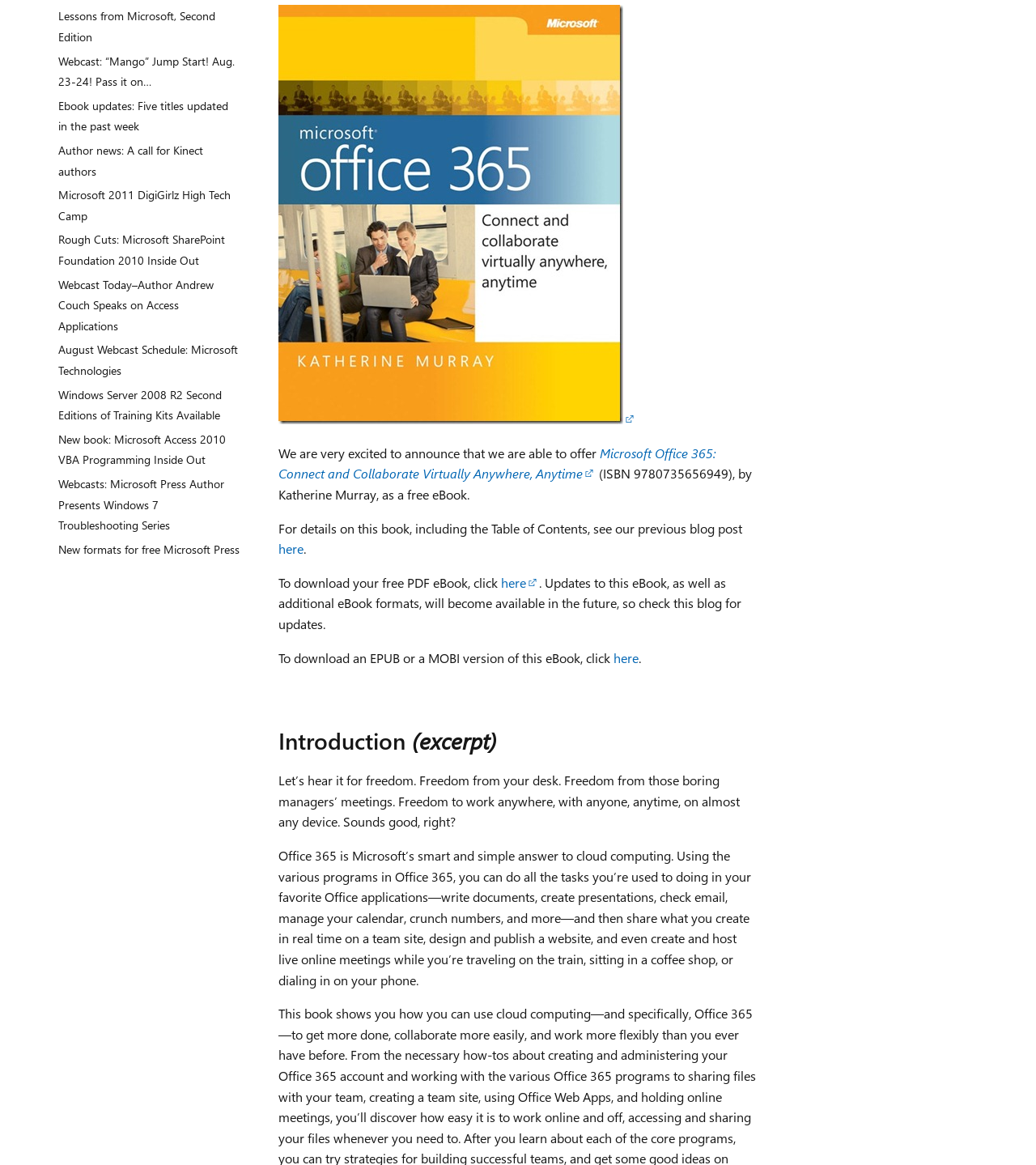Find the coordinates for the bounding box of the element with this description: "About".

None